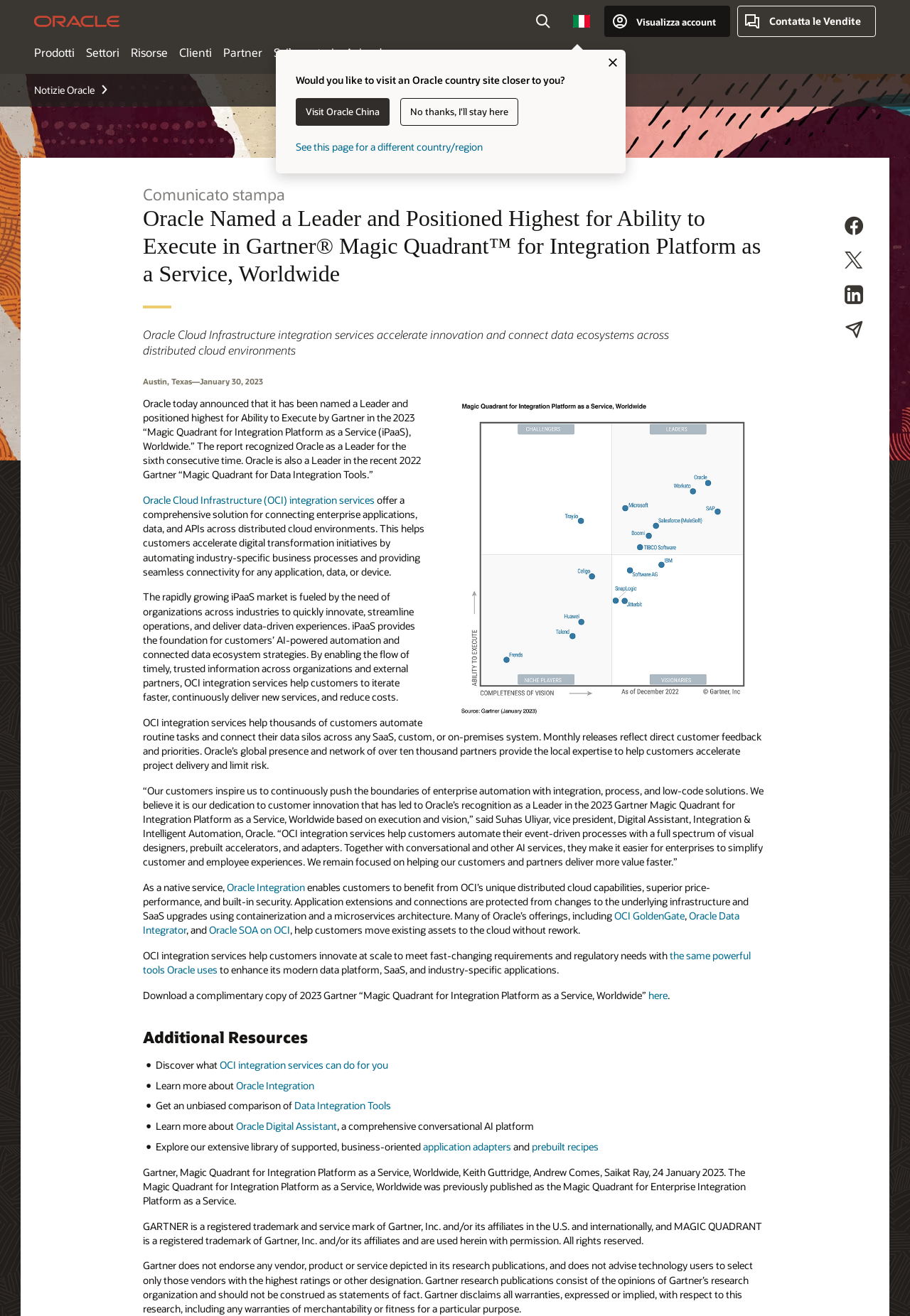Elaborate on the webpage's design and content in a detailed caption.

This webpage is about Oracle's recognition as a Leader in the 2023 Gartner Magic Quadrant for Integration Platform as a Service (iPaaS), Worldwide. The page has a navigation menu at the top with several buttons, including "Prodotti", "Settori", "Risorse", "Clienti", "Partner", "Sviluppatori", and "Azienda". There is also a search field and a button to select a country site.

Below the navigation menu, there is a heading that announces Oracle's achievement, followed by a paragraph of text that summarizes the report's findings. The text is accompanied by an image of the Gartner logo.

The page then presents several sections of text that provide more information about Oracle's integration services, including their capabilities, benefits, and customer success stories. There are also links to additional resources, such as a complimentary copy of the Gartner report and more information about Oracle Integration.

In the bottom section of the page, there are several links to related topics, including data integration tools, Oracle Digital Assistant, and application adapters. Finally, there is a disclaimer about the Gartner report and its trademarks.

Throughout the page, there are several images, including the Oracle logo, the Gartner logo, and an image of a graph or chart. The page has a clean and organized layout, with clear headings and concise text.